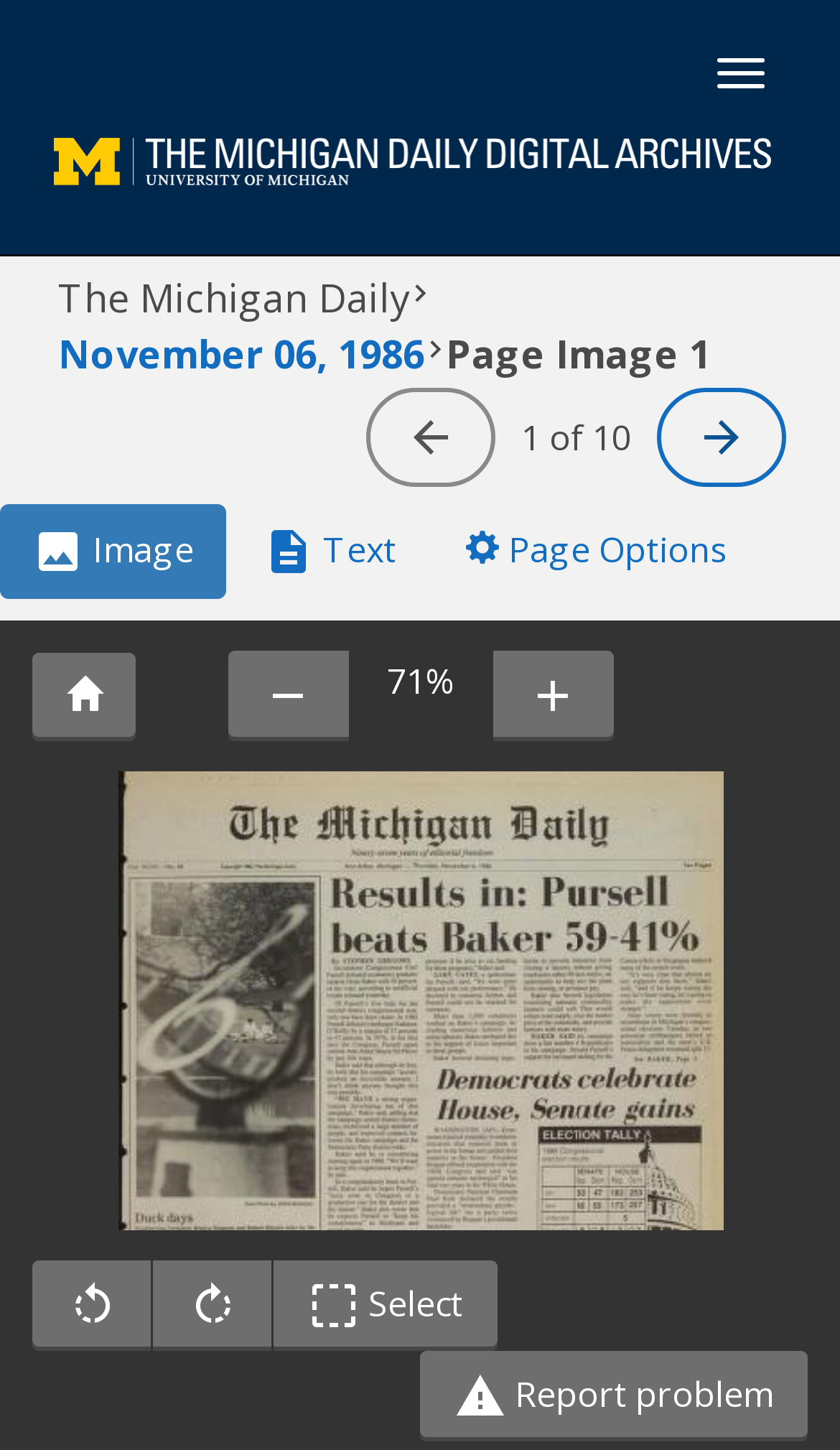Please provide the bounding box coordinates for the element that needs to be clicked to perform the instruction: "View 'Our Programs'". The coordinates must consist of four float numbers between 0 and 1, formatted as [left, top, right, bottom].

None